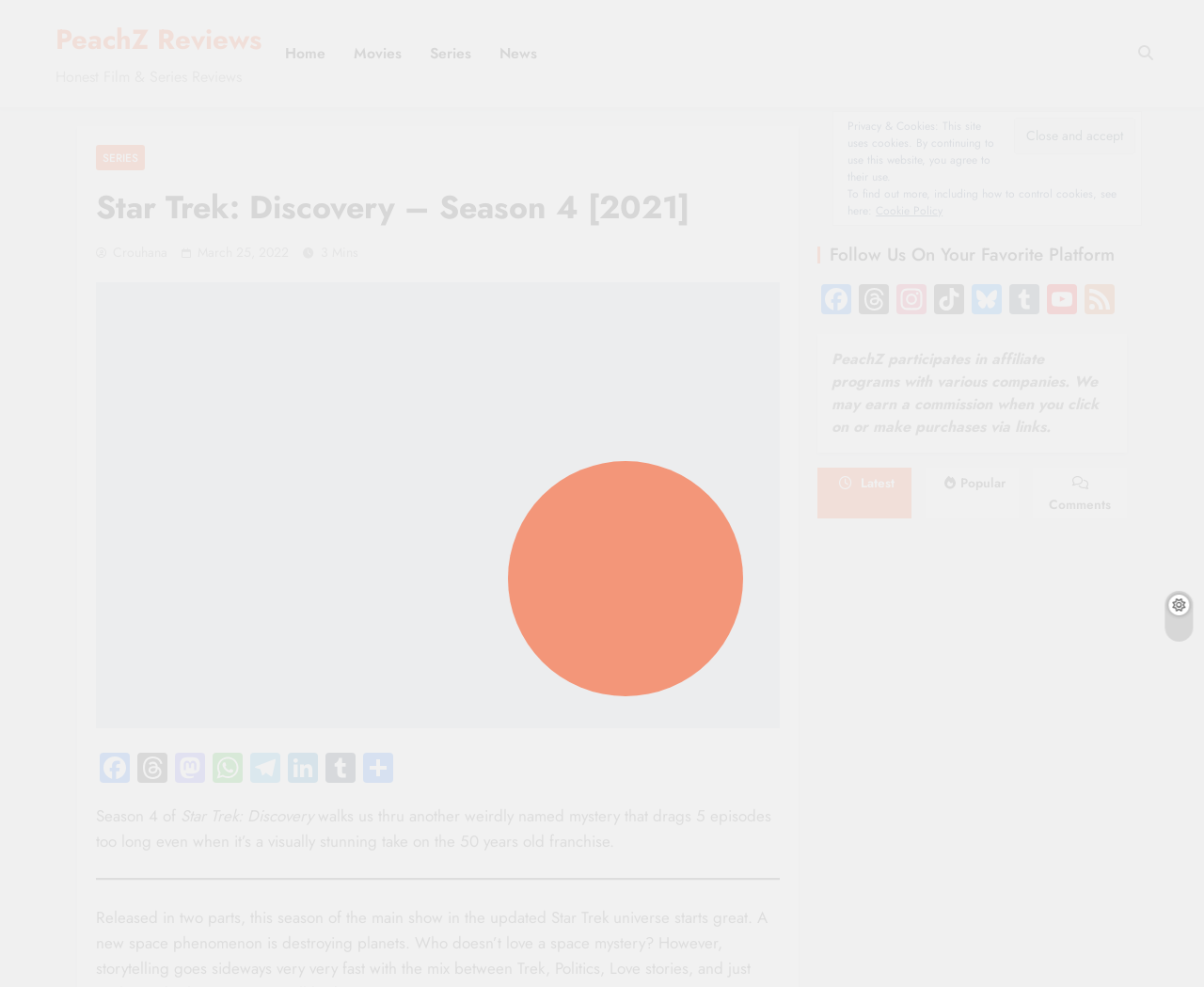Find the bounding box coordinates for the area that should be clicked to accomplish the instruction: "Click on the Facebook link".

[0.08, 0.762, 0.111, 0.798]